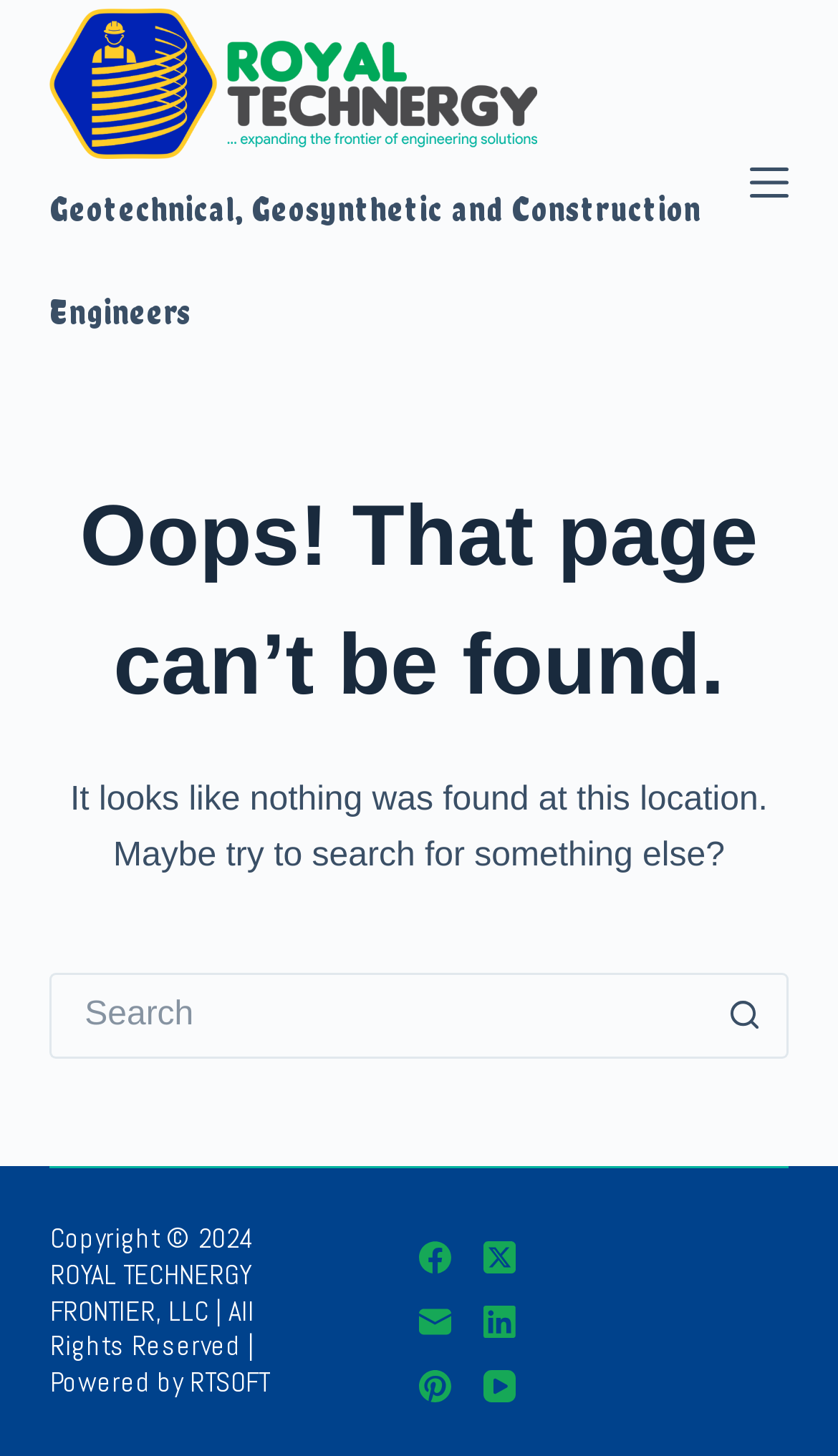Using the details in the image, give a detailed response to the question below:
What is the copyright year?

I found the copyright information at the bottom of the webpage, which says 'Copyright © 2024'.